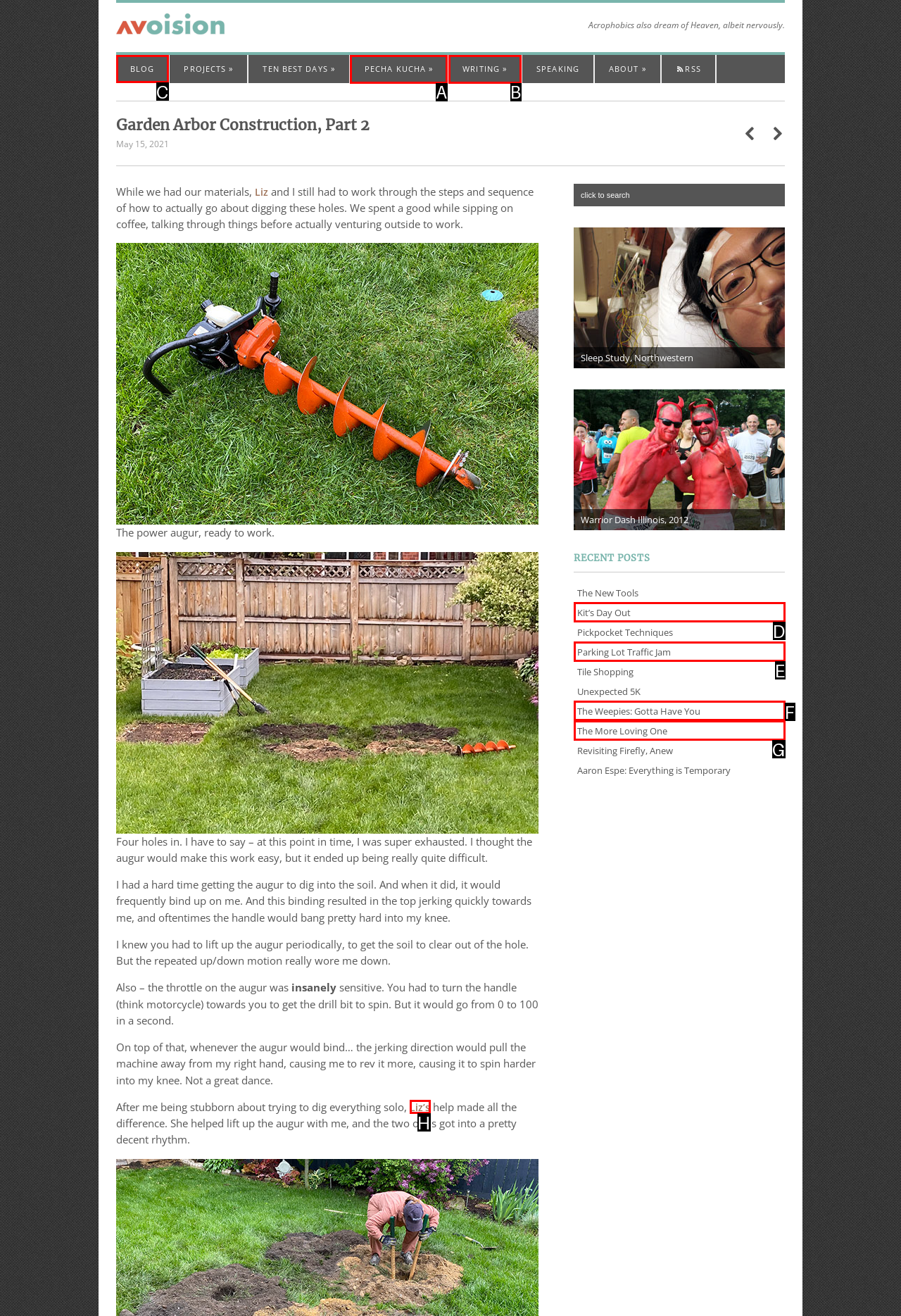Point out which HTML element you should click to fulfill the task: Click on the 'BLOG' link.
Provide the option's letter from the given choices.

C